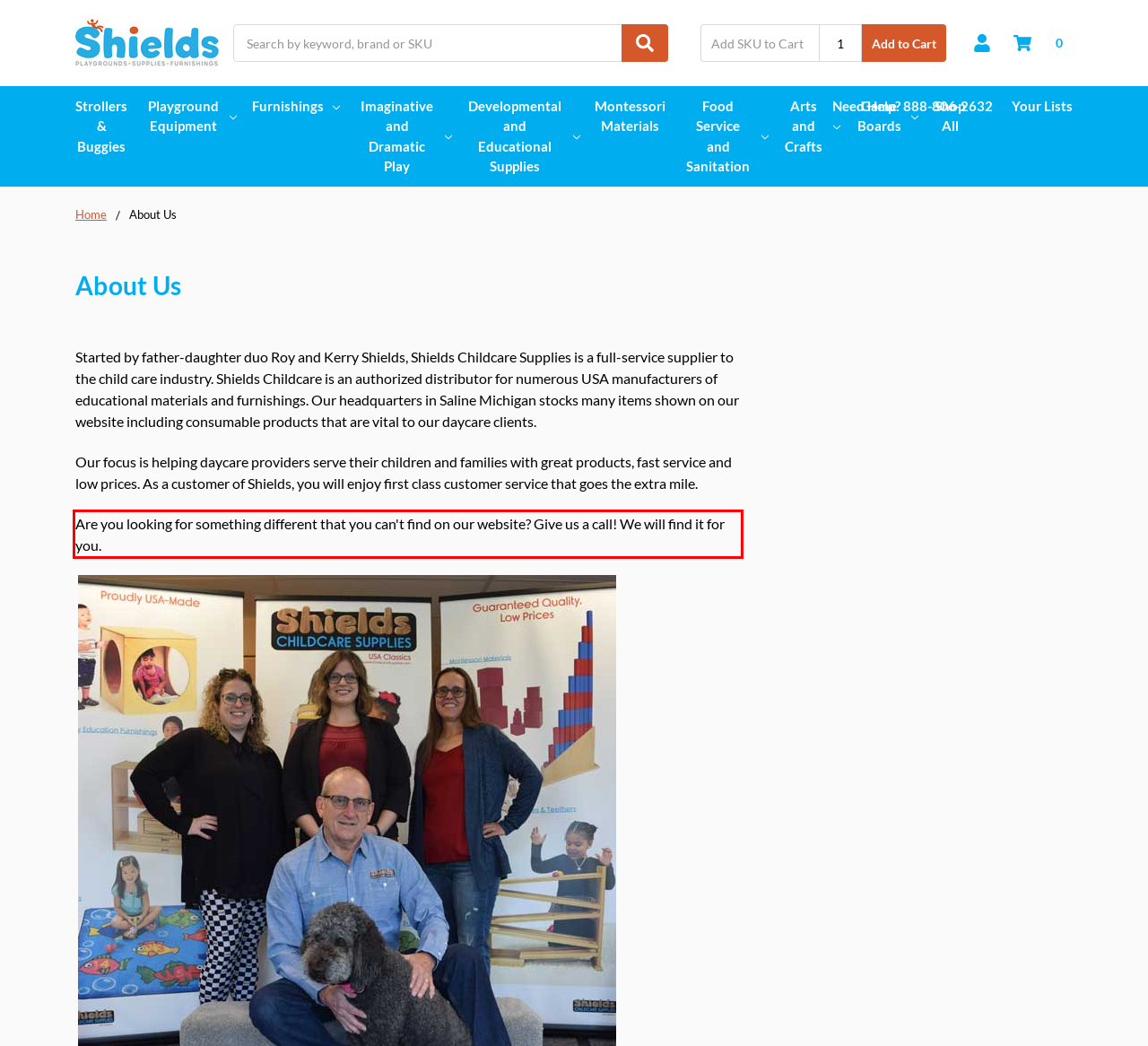Look at the webpage screenshot and recognize the text inside the red bounding box.

Are you looking for something different that you can't find on our website? Give us a call! We will find it for you.